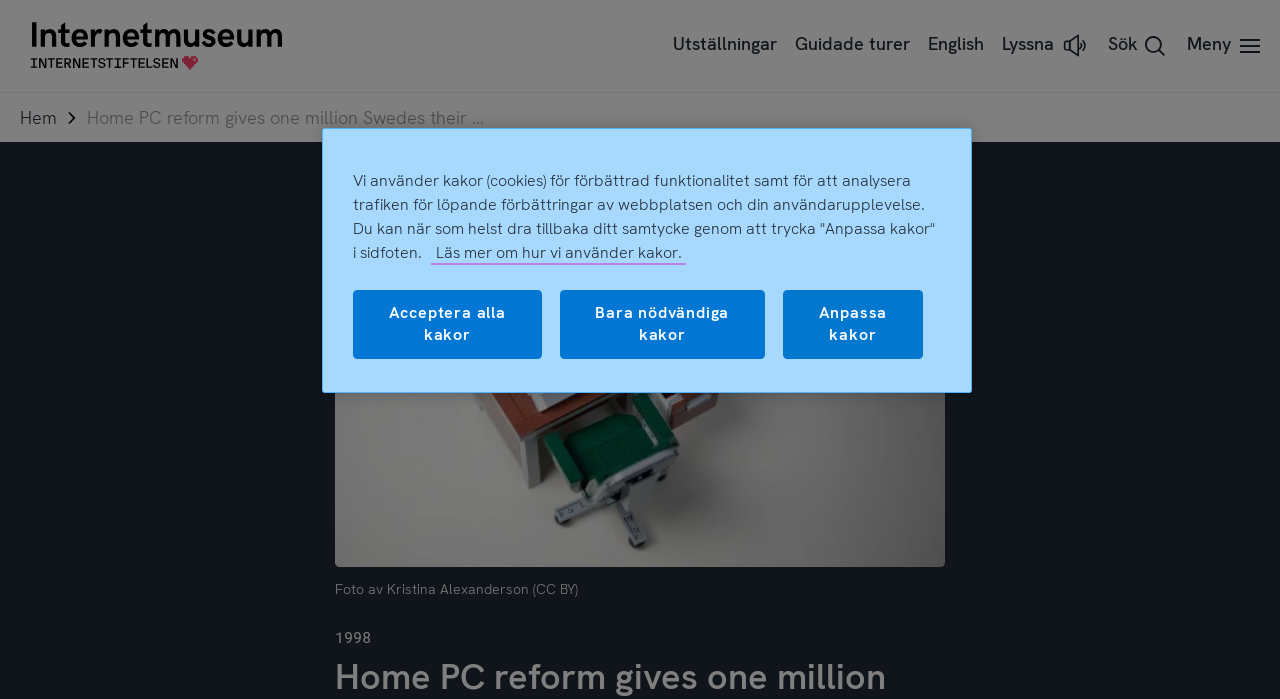Determine the coordinates of the bounding box that should be clicked to complete the instruction: "Open the menu". The coordinates should be represented by four float numbers between 0 and 1: [left, top, right, bottom].

[0.92, 0.029, 0.984, 0.102]